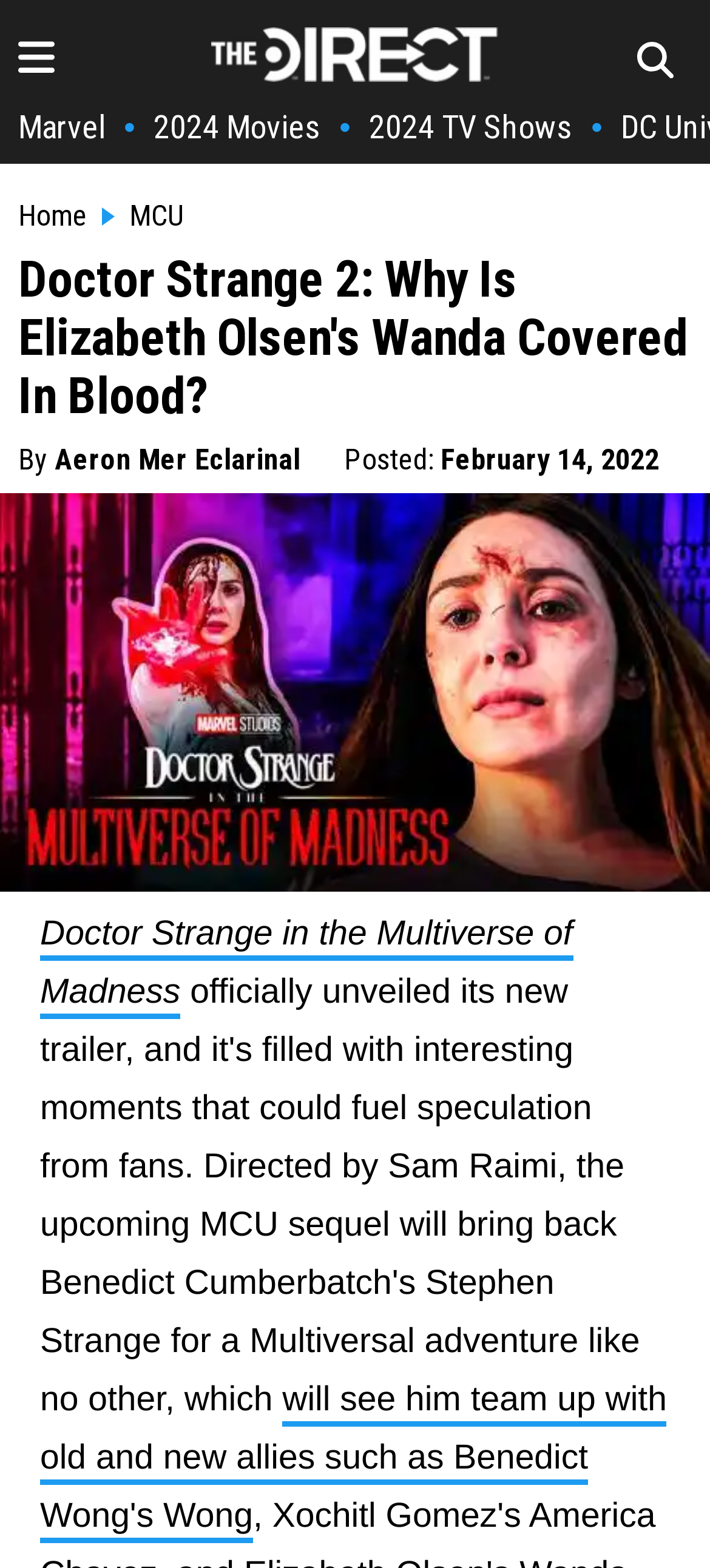Please specify the bounding box coordinates of the clickable section necessary to execute the following command: "check MCU page".

[0.123, 0.128, 0.259, 0.149]